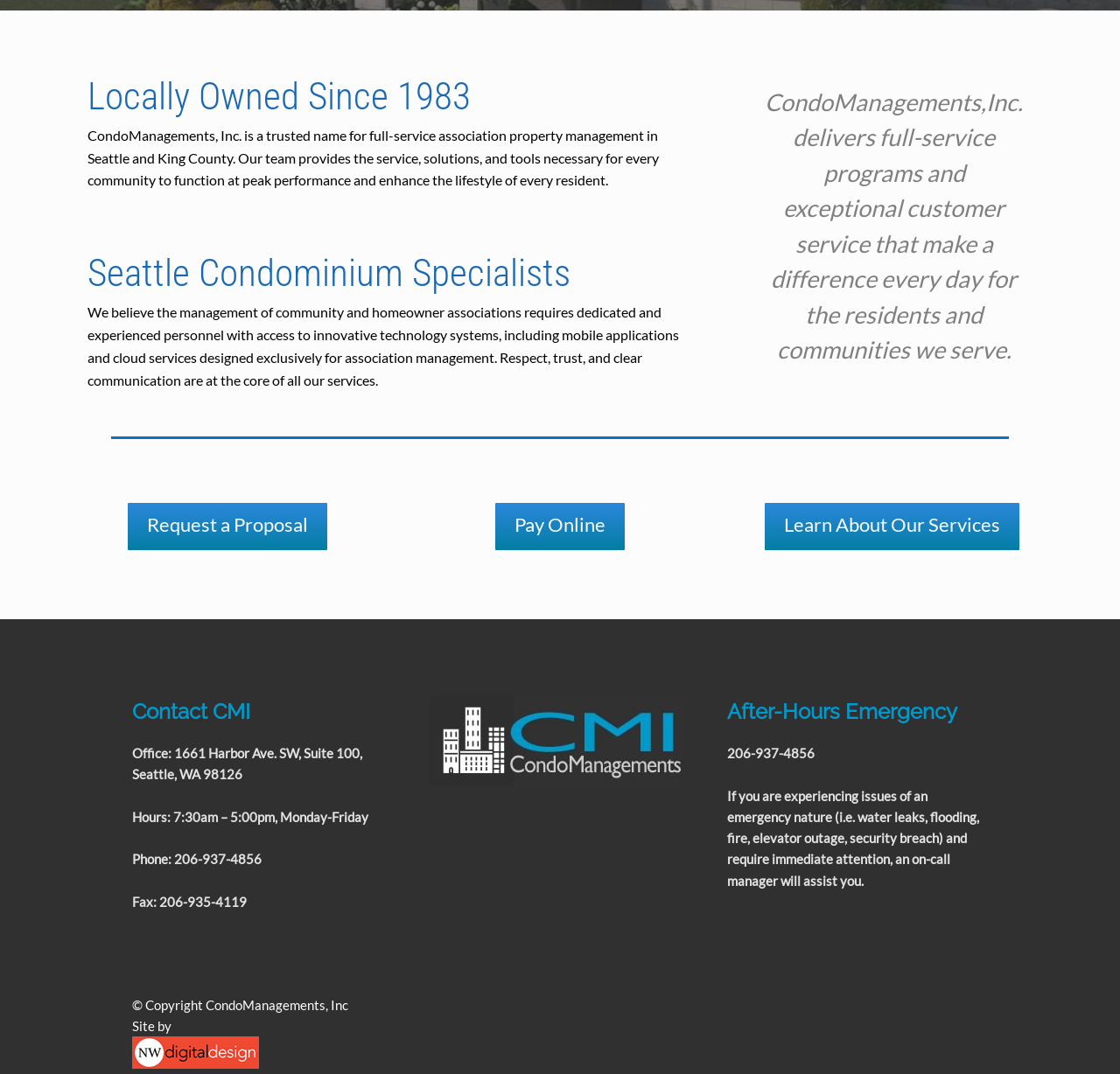Using the format (top-left x, top-left y, bottom-right x, bottom-right y), provide the bounding box coordinates for the described UI element. All values should be floating point numbers between 0 and 1: organic cbd hard candy

None